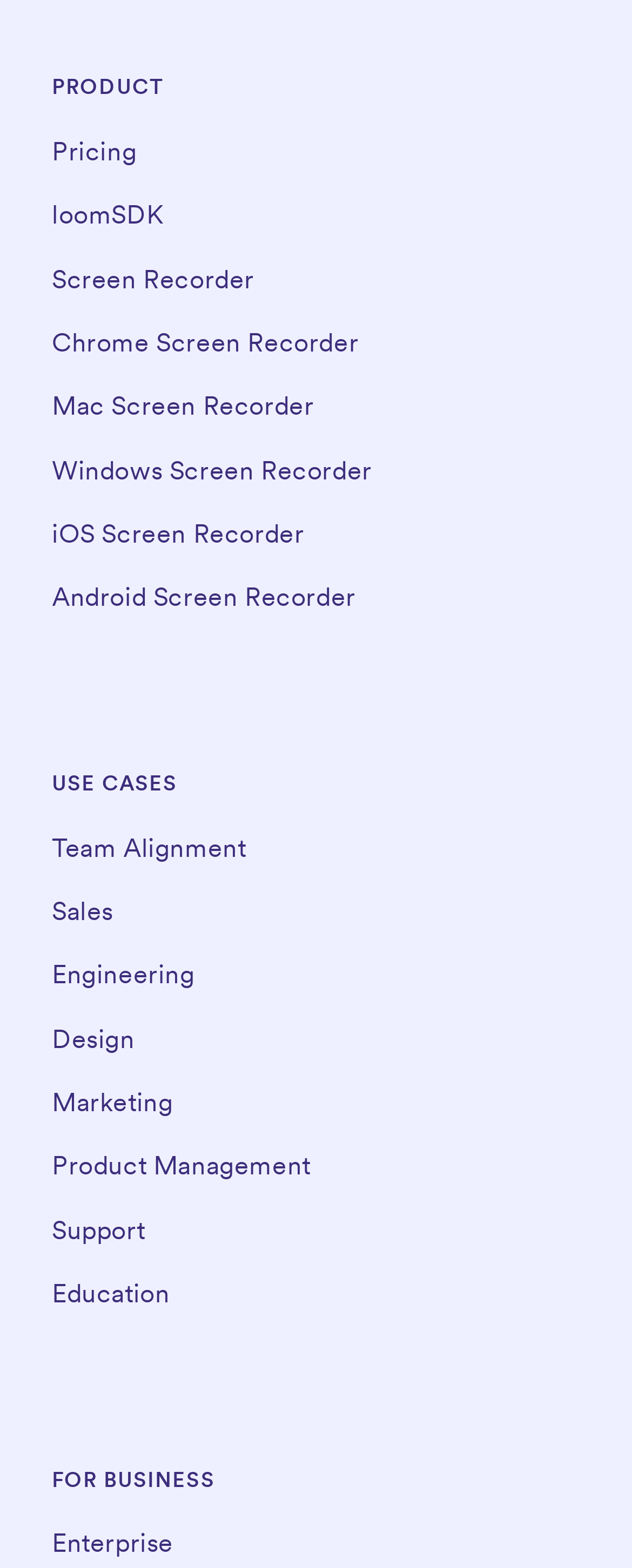Locate the bounding box coordinates of the element that should be clicked to execute the following instruction: "Explore Team Alignment".

[0.082, 0.53, 0.389, 0.55]